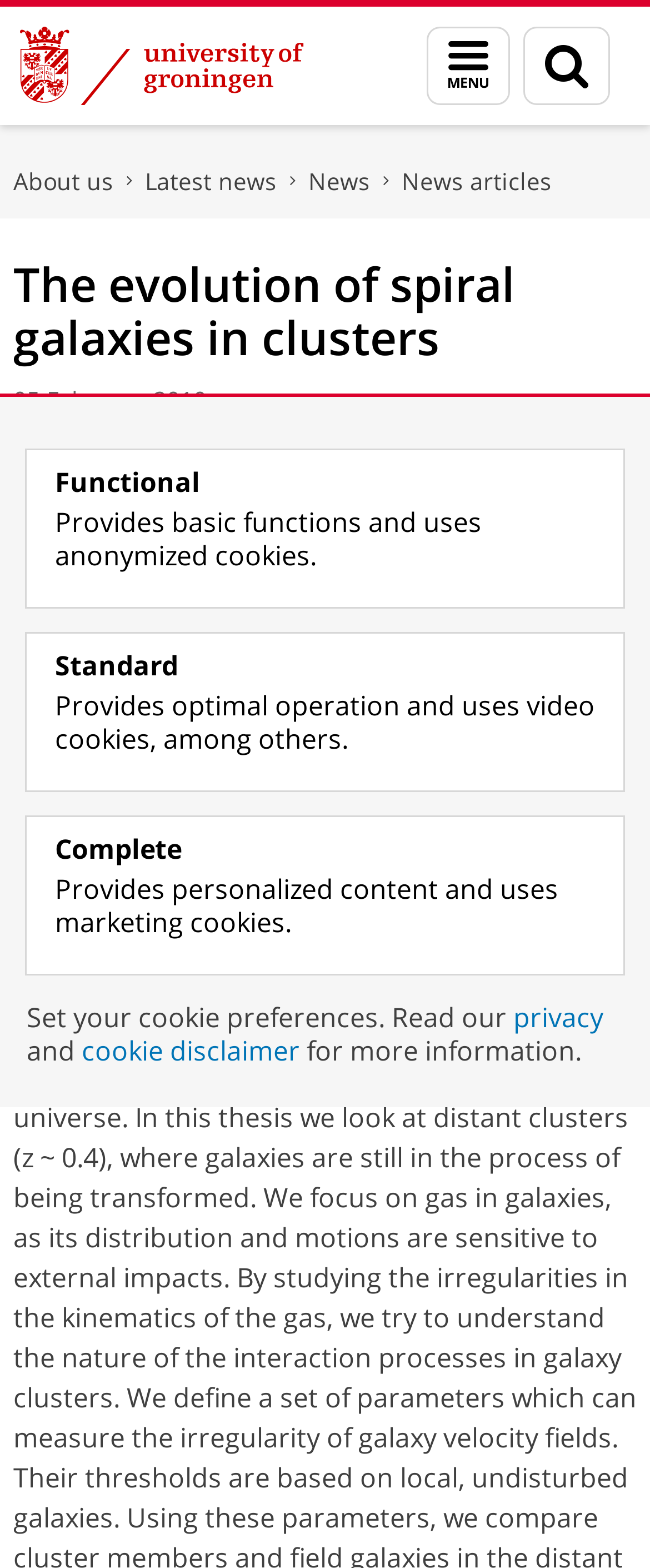Can you find and provide the title of the webpage?

The evolution of spiral galaxies in clusters